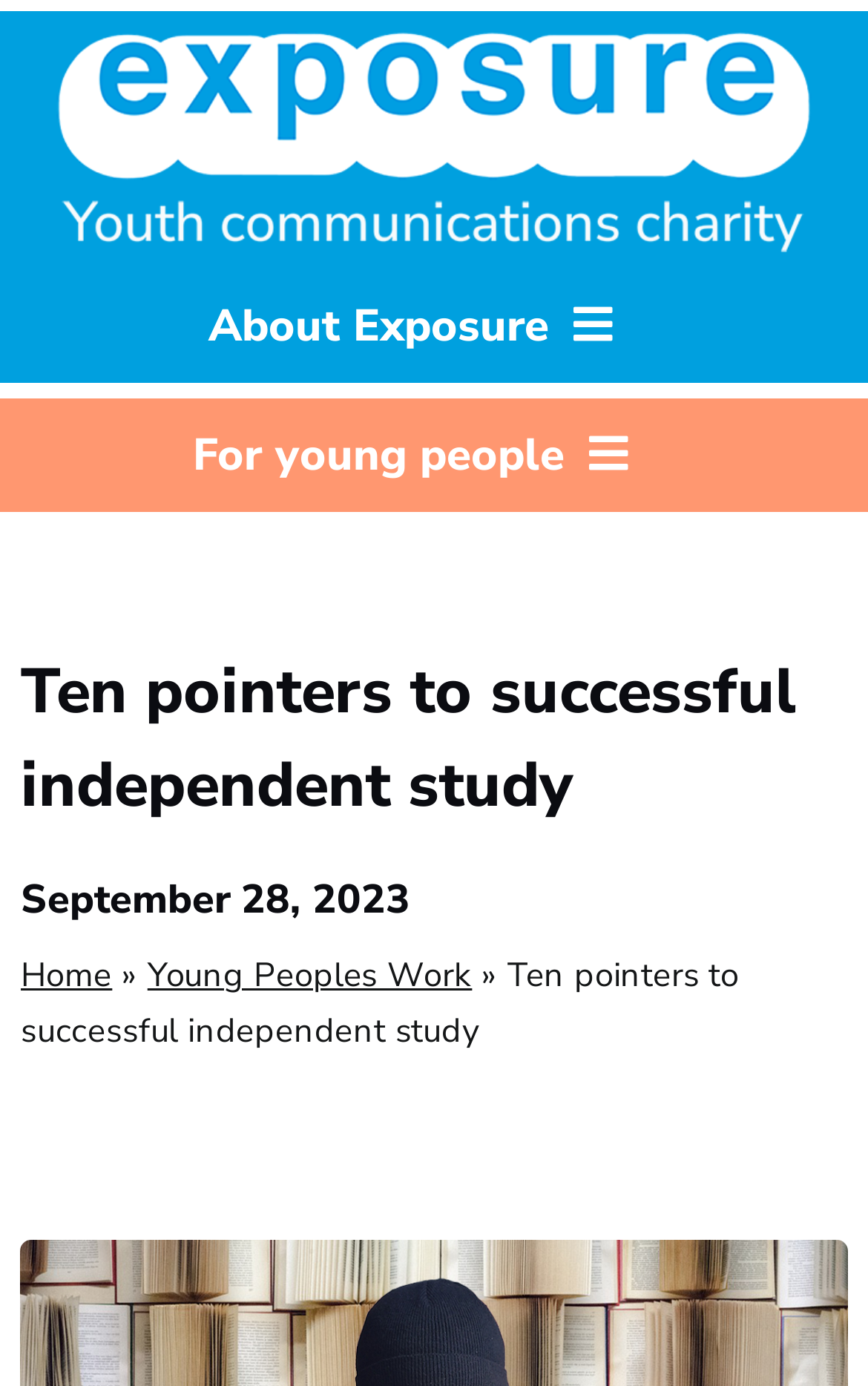Kindly determine the bounding box coordinates of the area that needs to be clicked to fulfill this instruction: "Learn about Exposure".

[0.0, 0.194, 0.949, 0.275]